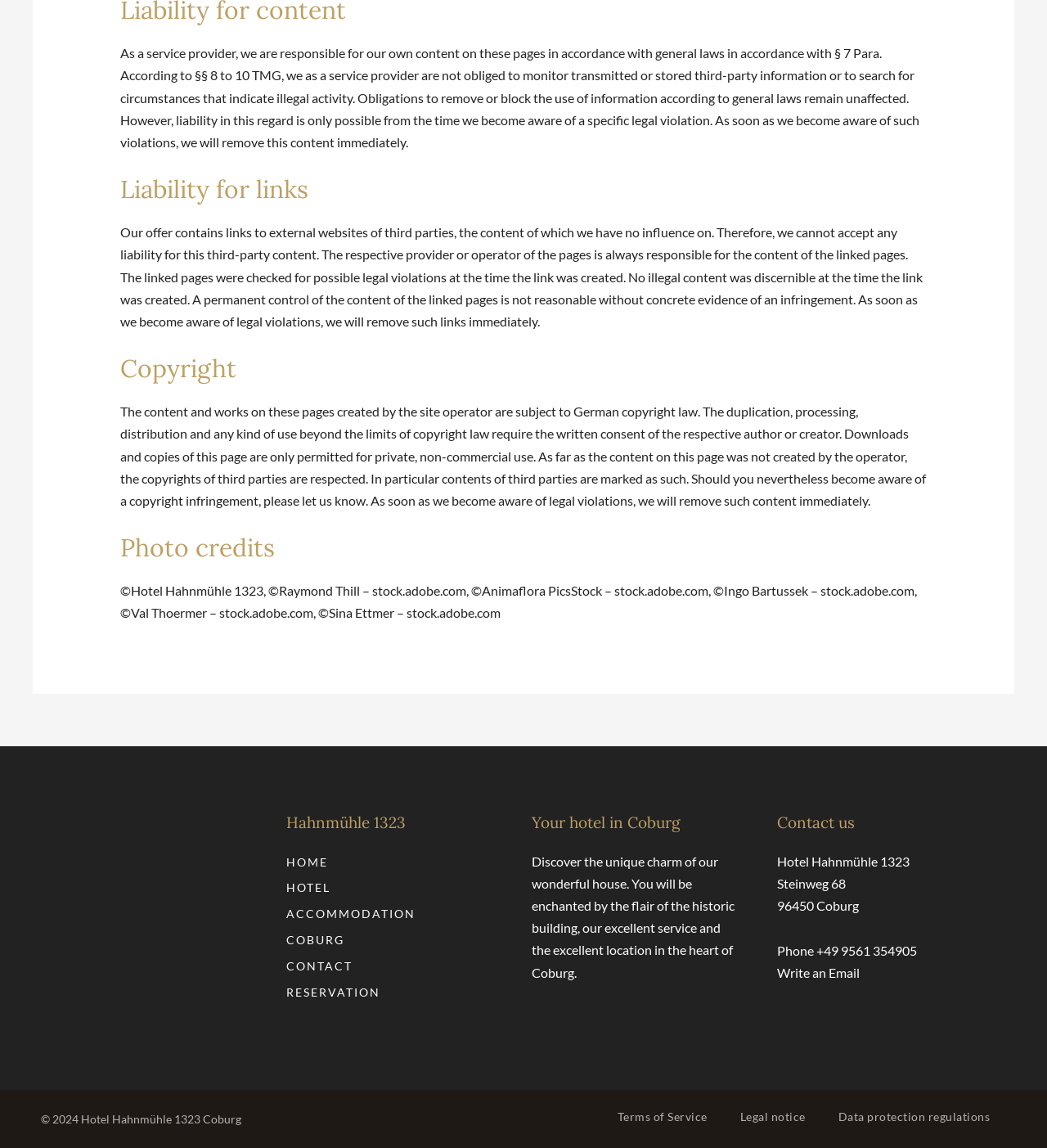What is the address of the hotel?
From the screenshot, supply a one-word or short-phrase answer.

Steinweg 68, 96450 Coburg